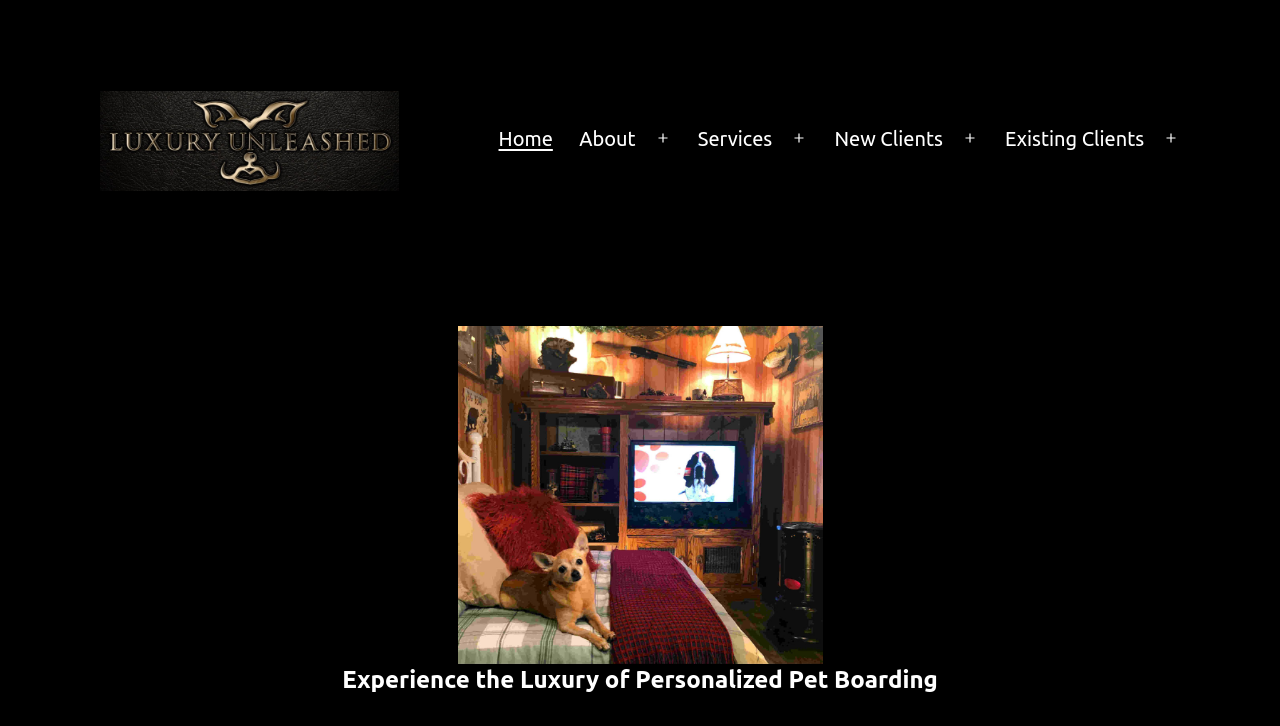Using the provided element description "How to Rename SharePoint Lists", determine the bounding box coordinates of the UI element.

None